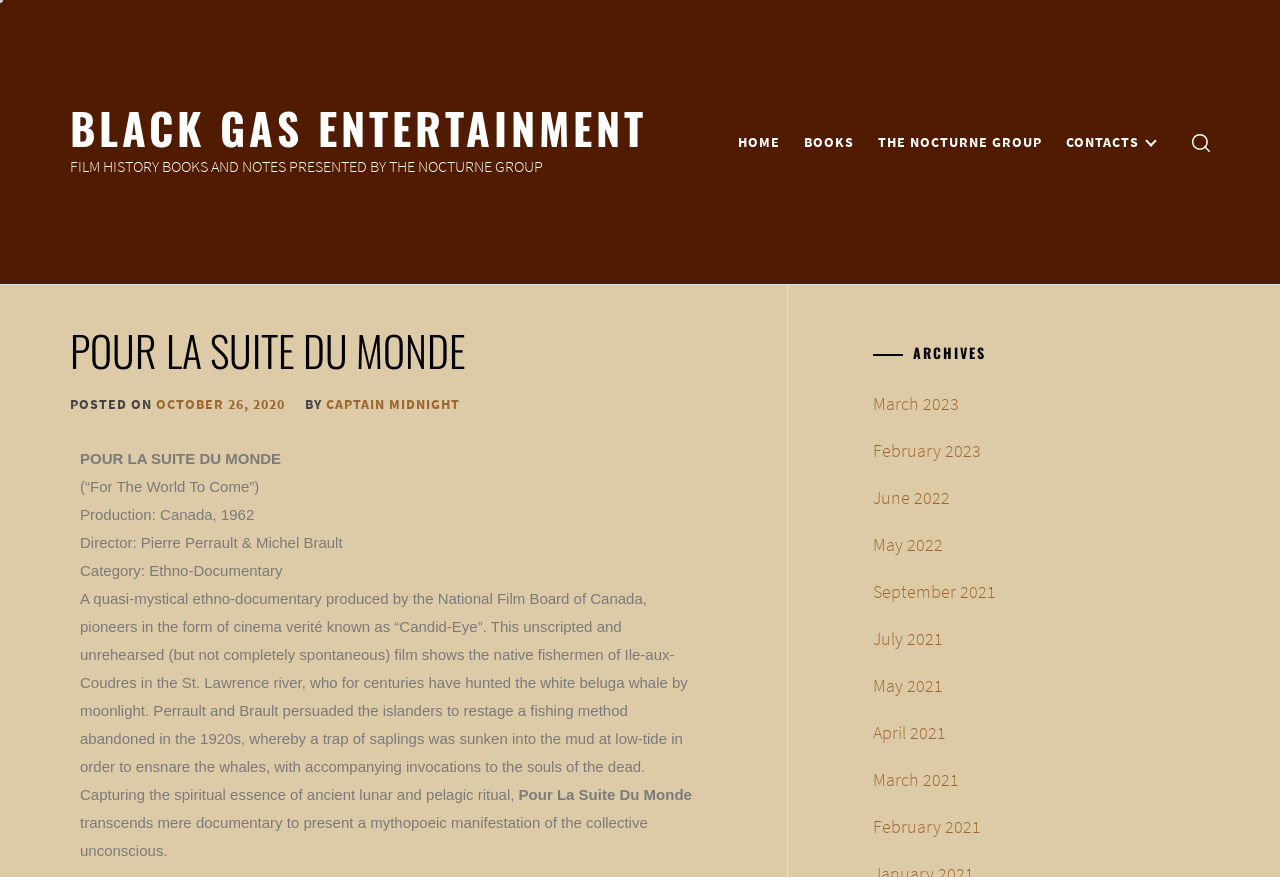How many links are there in the navigation menu?
Please provide a comprehensive and detailed answer to the question.

I counted the number of links in the navigation menu, which is located at the top of the page. There are links to 'HOME', 'BOOKS', 'THE NOCTURNE GROUP', 'CONTACTS', and a search button.